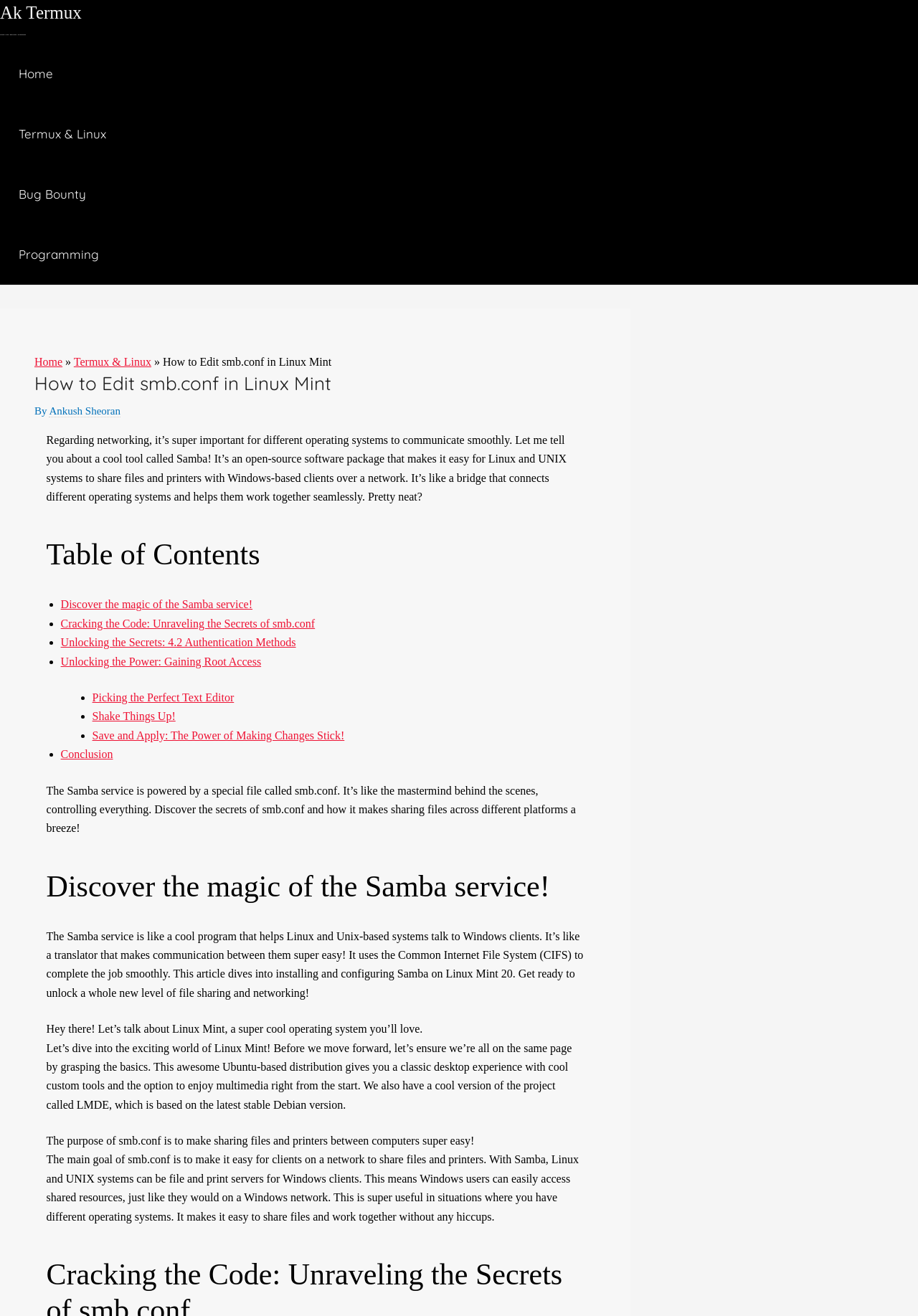Kindly provide the bounding box coordinates of the section you need to click on to fulfill the given instruction: "Click on the 'Home' link".

[0.0, 0.033, 0.135, 0.079]